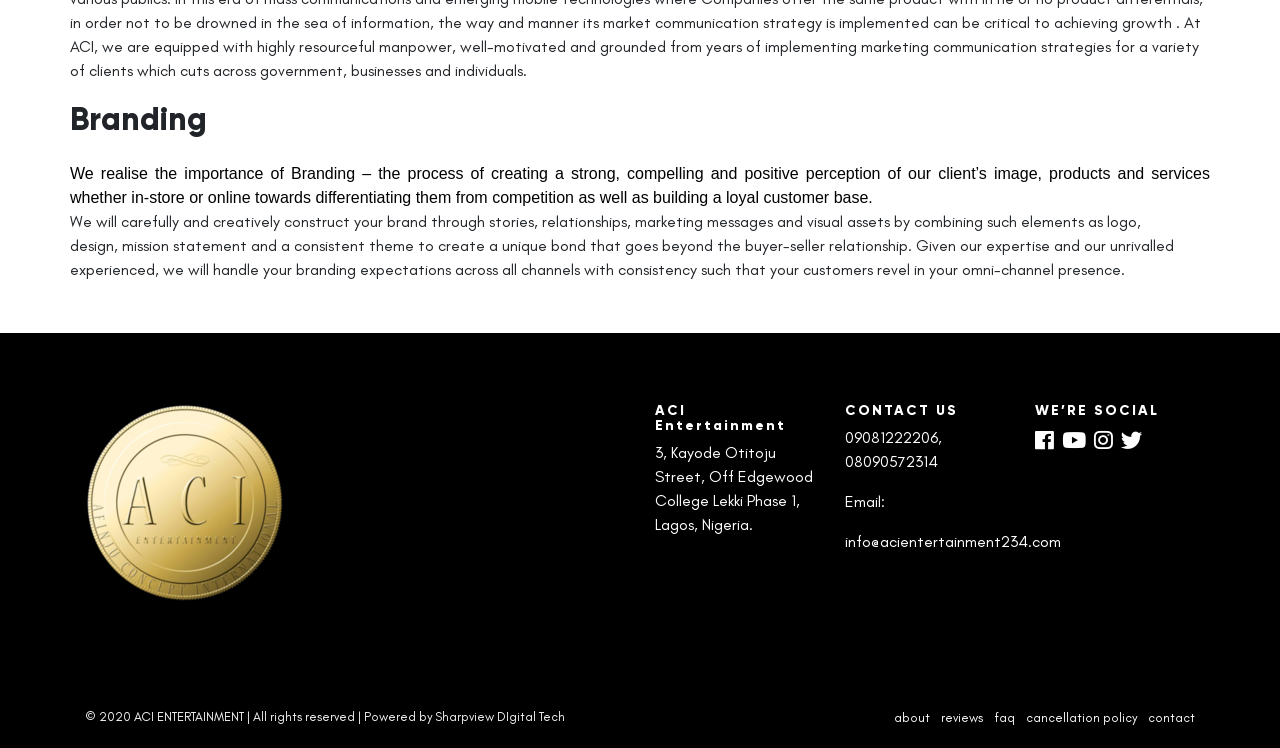Provide the bounding box coordinates in the format (top-left x, top-left y, bottom-right x, bottom-right y). All values are floating point numbers between 0 and 1. Determine the bounding box coordinate of the UI element described as: contact

[0.897, 0.95, 0.934, 0.97]